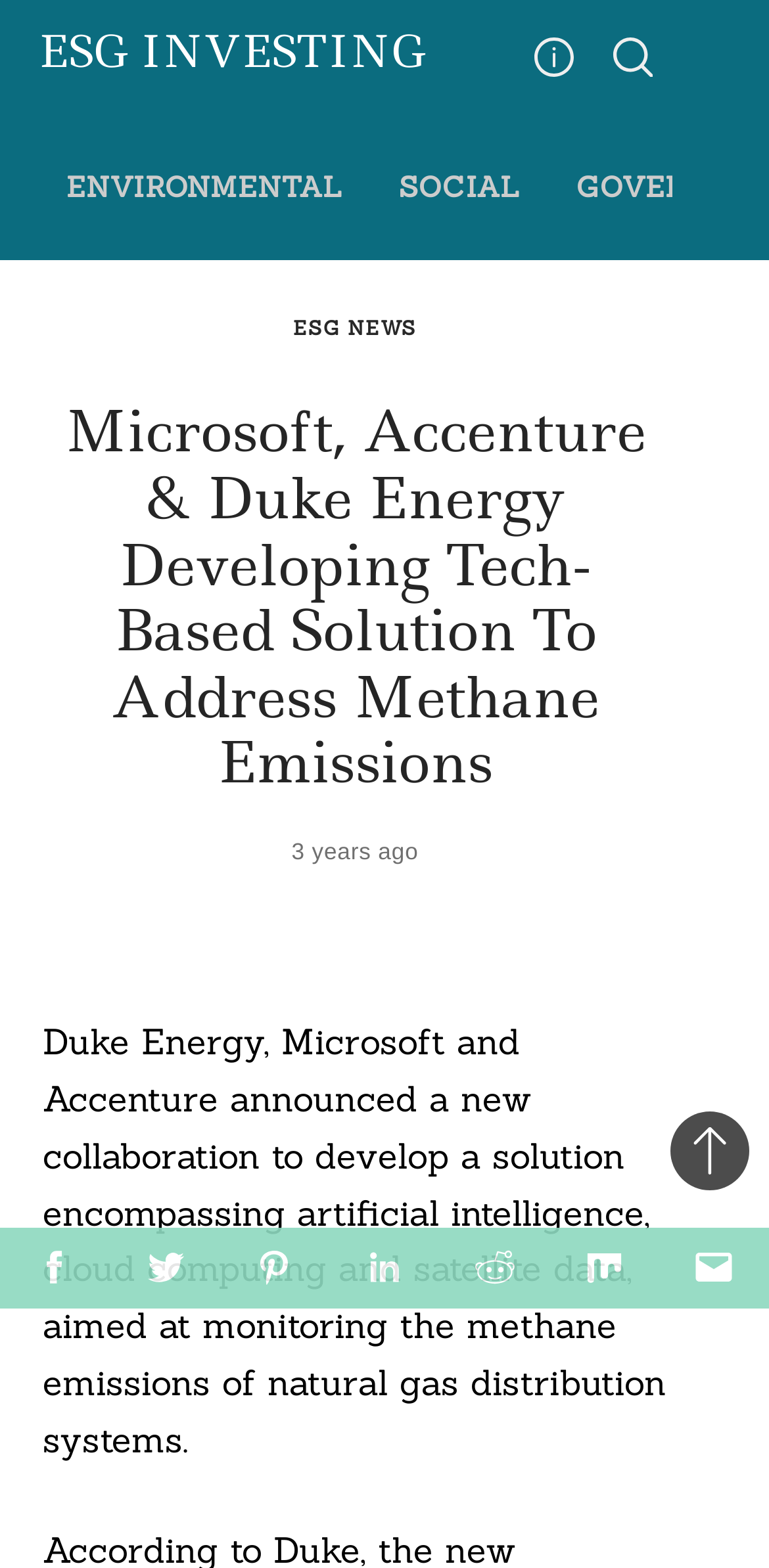Give a detailed explanation of the elements present on the webpage.

The webpage is about a collaboration between Duke Energy, Microsoft, and Accenture to develop a tech-based solution to address methane emissions. At the top left, there is a link to "ESG INVESTING". Below it, there is a secondary menu with links to "Media Contact" and "Glossary Terms". To the right of the secondary menu, there is a main menu with links to "ENVIRONMENTAL" and "SOCIAL". 

Under the main menu, there is a header section with a link to "ESG NEWS" and a heading that summarizes the article: "Microsoft, Accenture & Duke Energy Developing Tech-Based Solution To Address Methane Emissions". Below the heading, there is a time stamp indicating that the article was published 3 years ago. 

The main content of the article is a paragraph of text that describes the collaboration and its goals. At the bottom of the article, there are social media links to Twitter, Pinterest, Linkedin, Reddit, and Mix. 

On the right side of the page, there is a search bar with a label "Search For:". At the bottom right corner, there is a link to "Back to top".